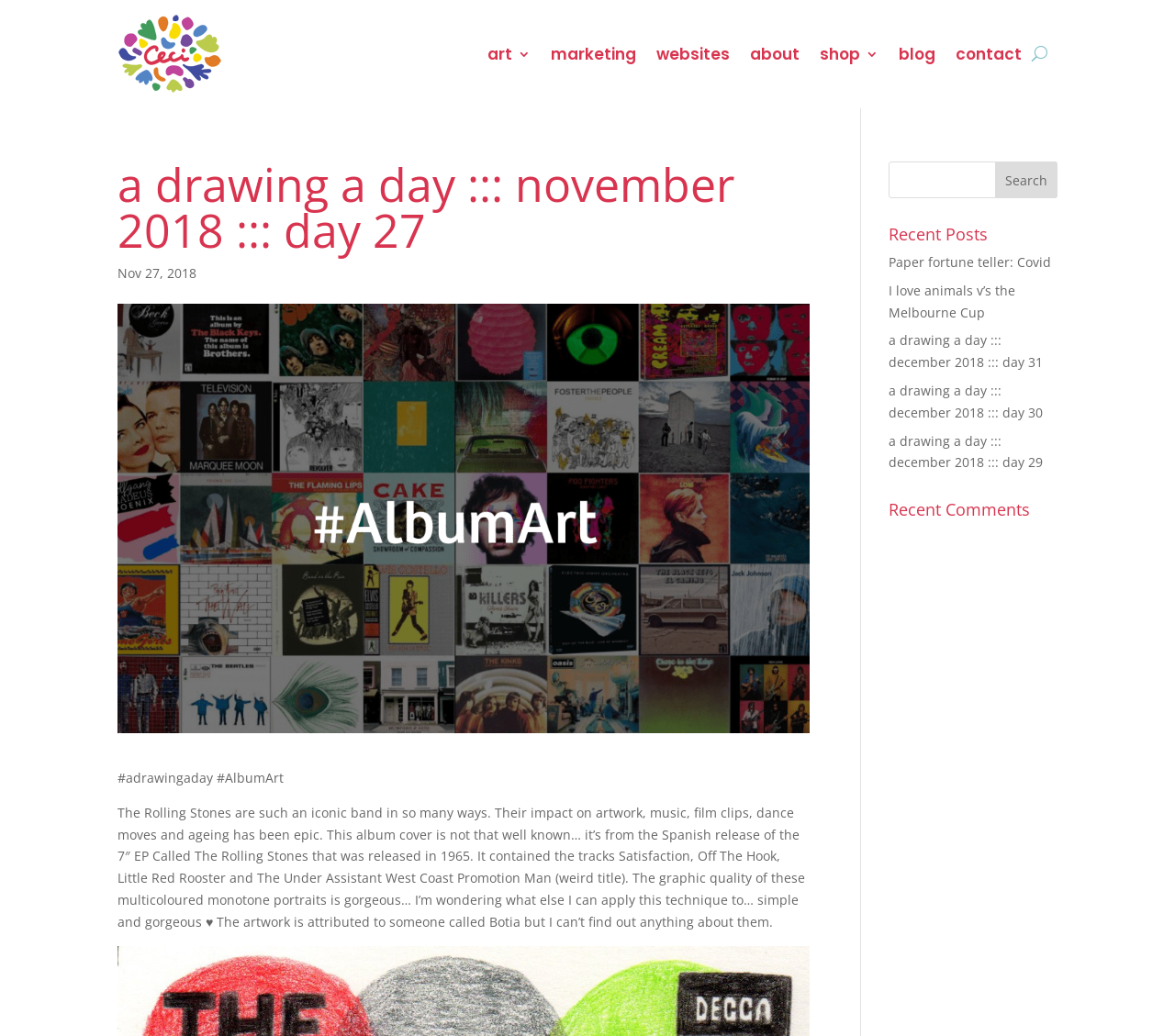What is the title of the album cover being discussed?
Refer to the image and give a detailed answer to the question.

The webpage mentions 'This album cover is not that well known… it’s from the Spanish release of the 7″ EP Called The Rolling Stones...' indicating that the album cover being discussed is from an EP titled 'The Rolling Stones'.